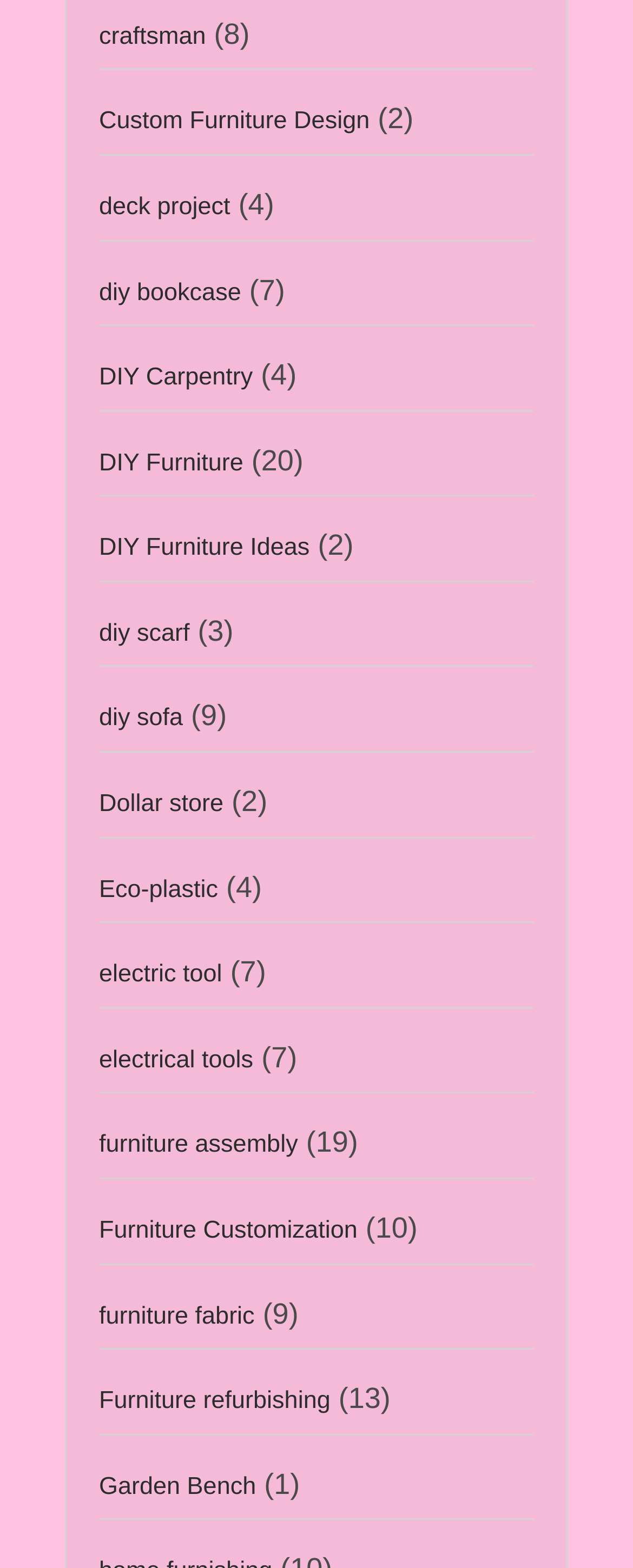Specify the bounding box coordinates for the region that must be clicked to perform the given instruction: "learn about furniture assembly".

[0.156, 0.722, 0.471, 0.739]